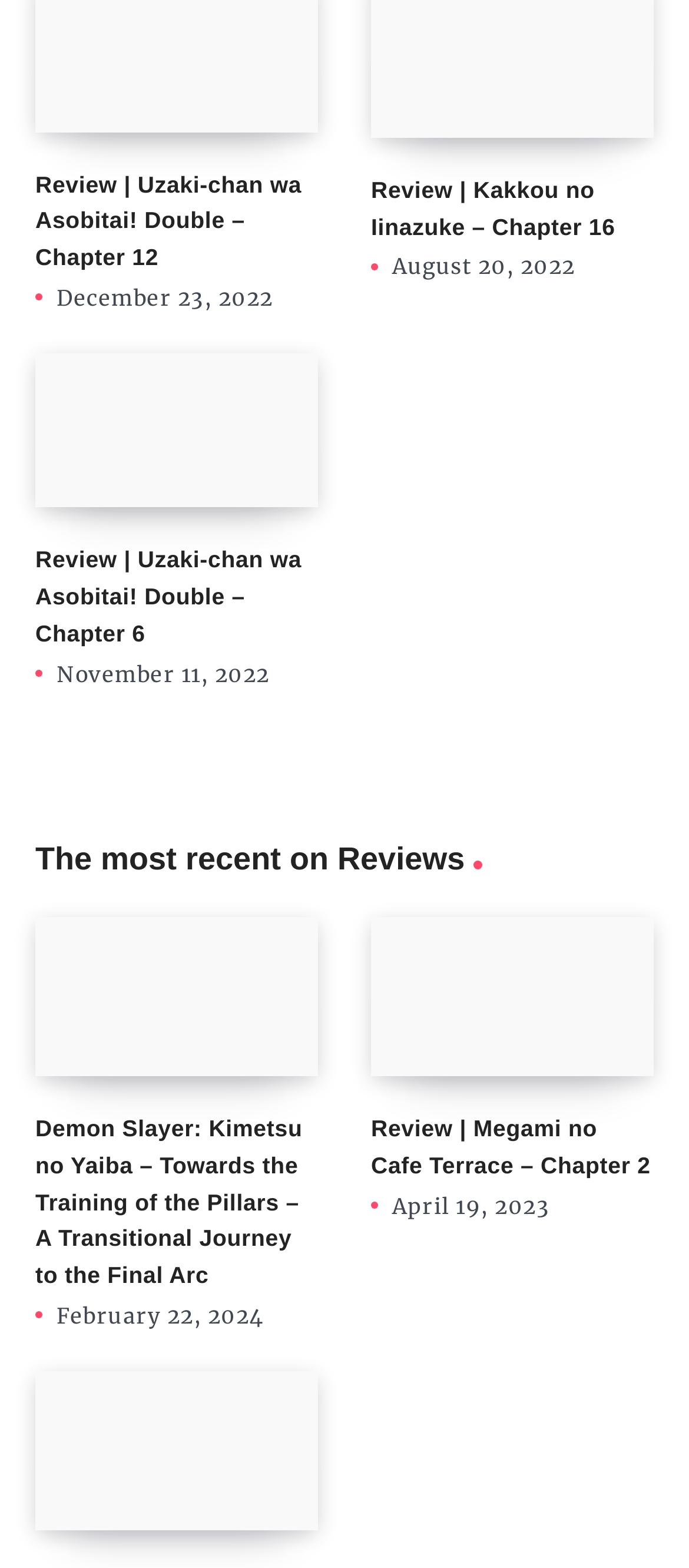What is the title of the review in the second article?
Based on the screenshot, give a detailed explanation to answer the question.

I looked at the second article element on the webpage and found the heading element within it, which reads 'Review | Uzaki-chan wa Asobitai! Double – Chapter 6', and determined that this is the title of the review in the second article.